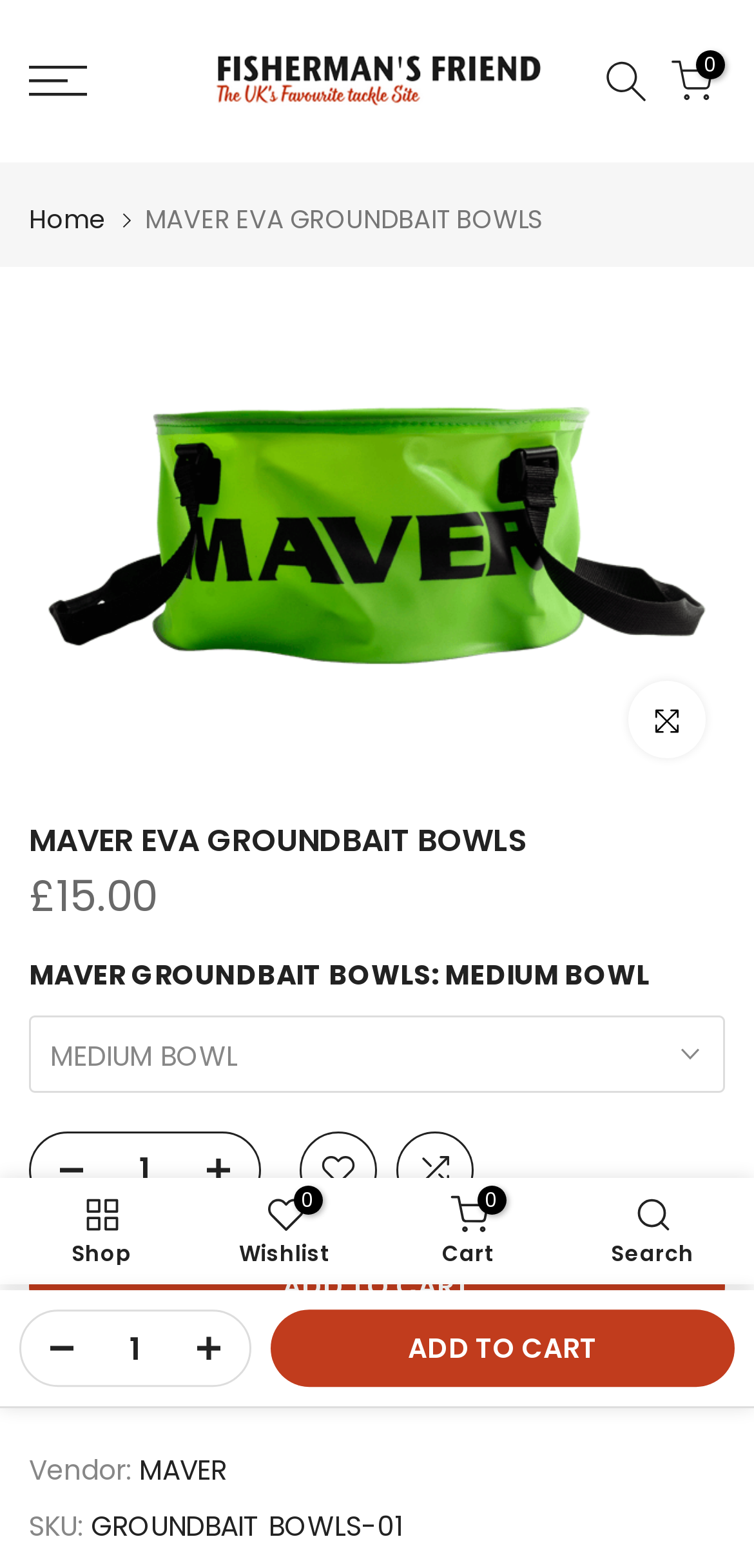Pinpoint the bounding box coordinates of the clickable element to carry out the following instruction: "Click to enlarge the image."

[0.833, 0.435, 0.936, 0.484]